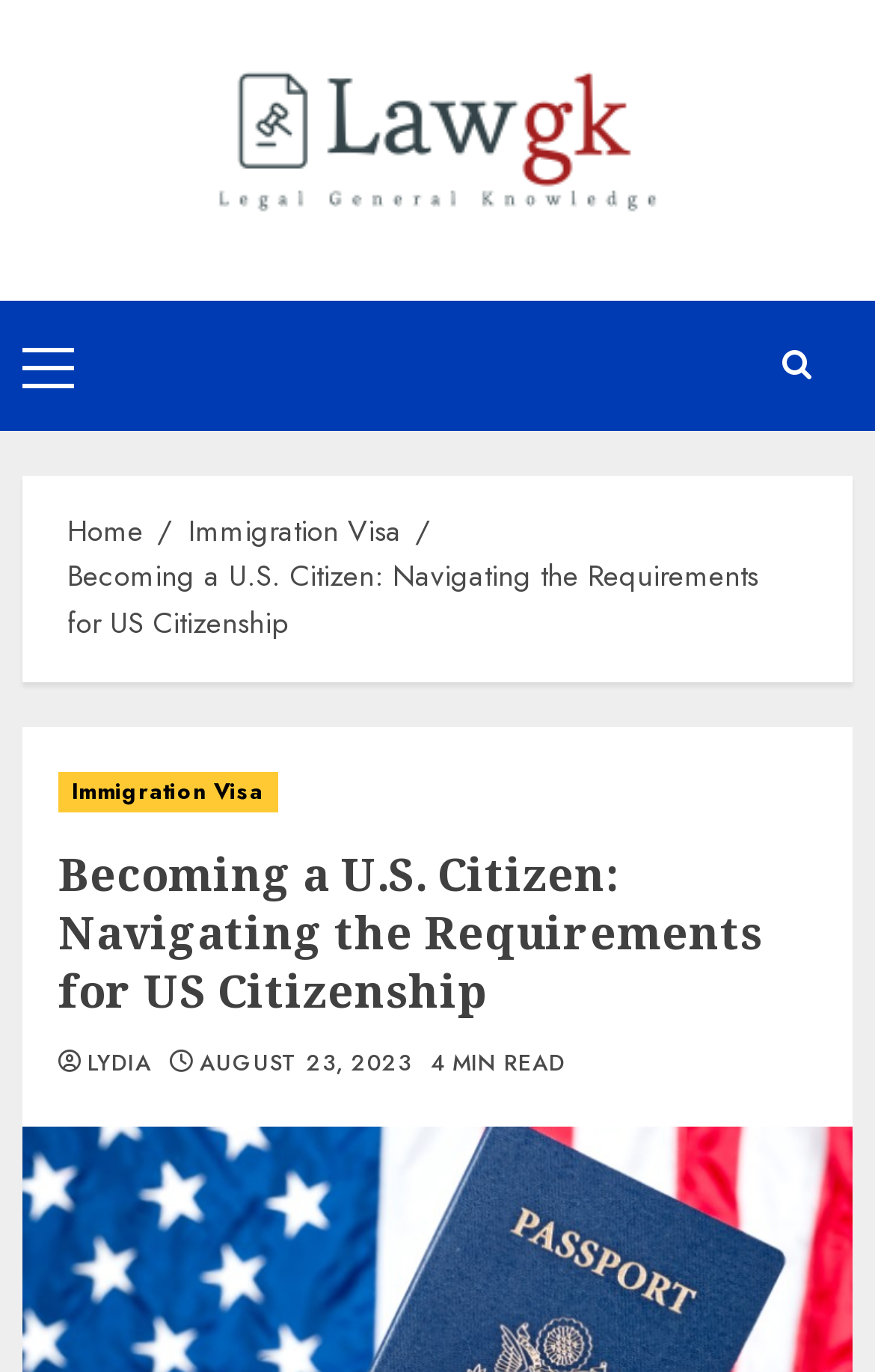Determine and generate the text content of the webpage's headline.

Becoming a U.S. Citizen: Navigating the Requirements for US Citizenship